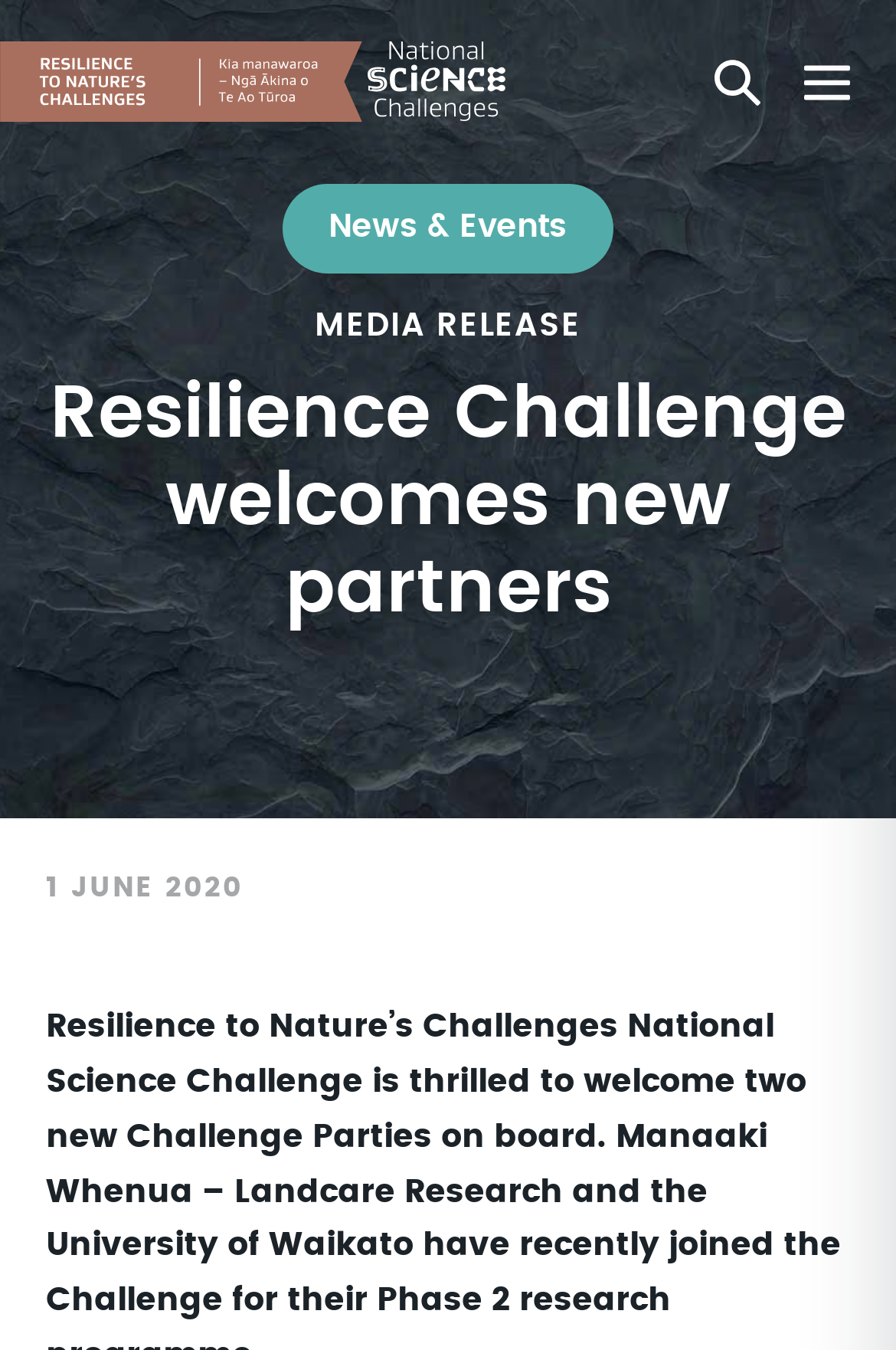Provide the bounding box coordinates of the UI element this sentence describes: "Search Toggle Search for: Search".

[0.797, 0.032, 0.849, 0.09]